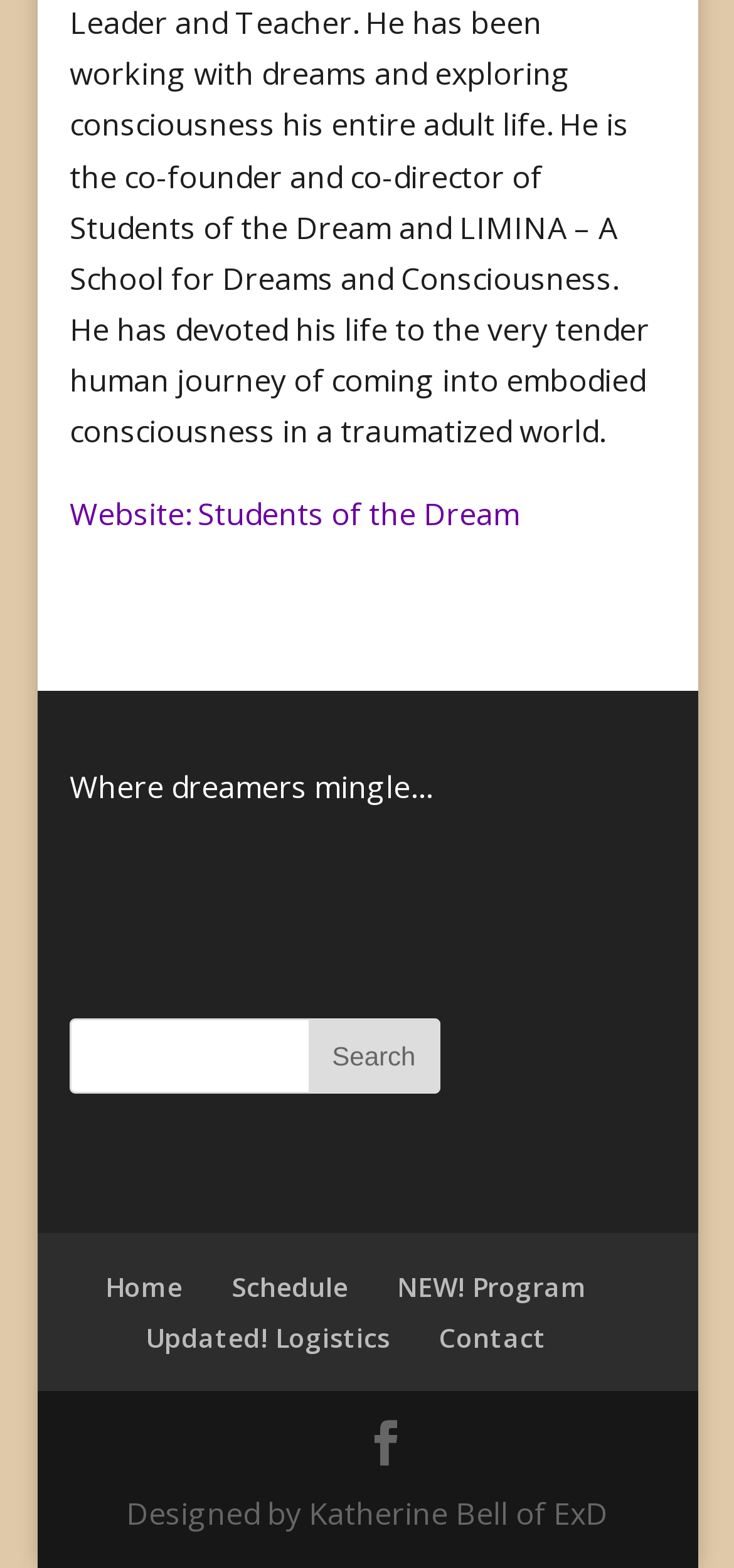Find the bounding box coordinates of the clickable area required to complete the following action: "Go to the home page".

[0.144, 0.809, 0.249, 0.832]